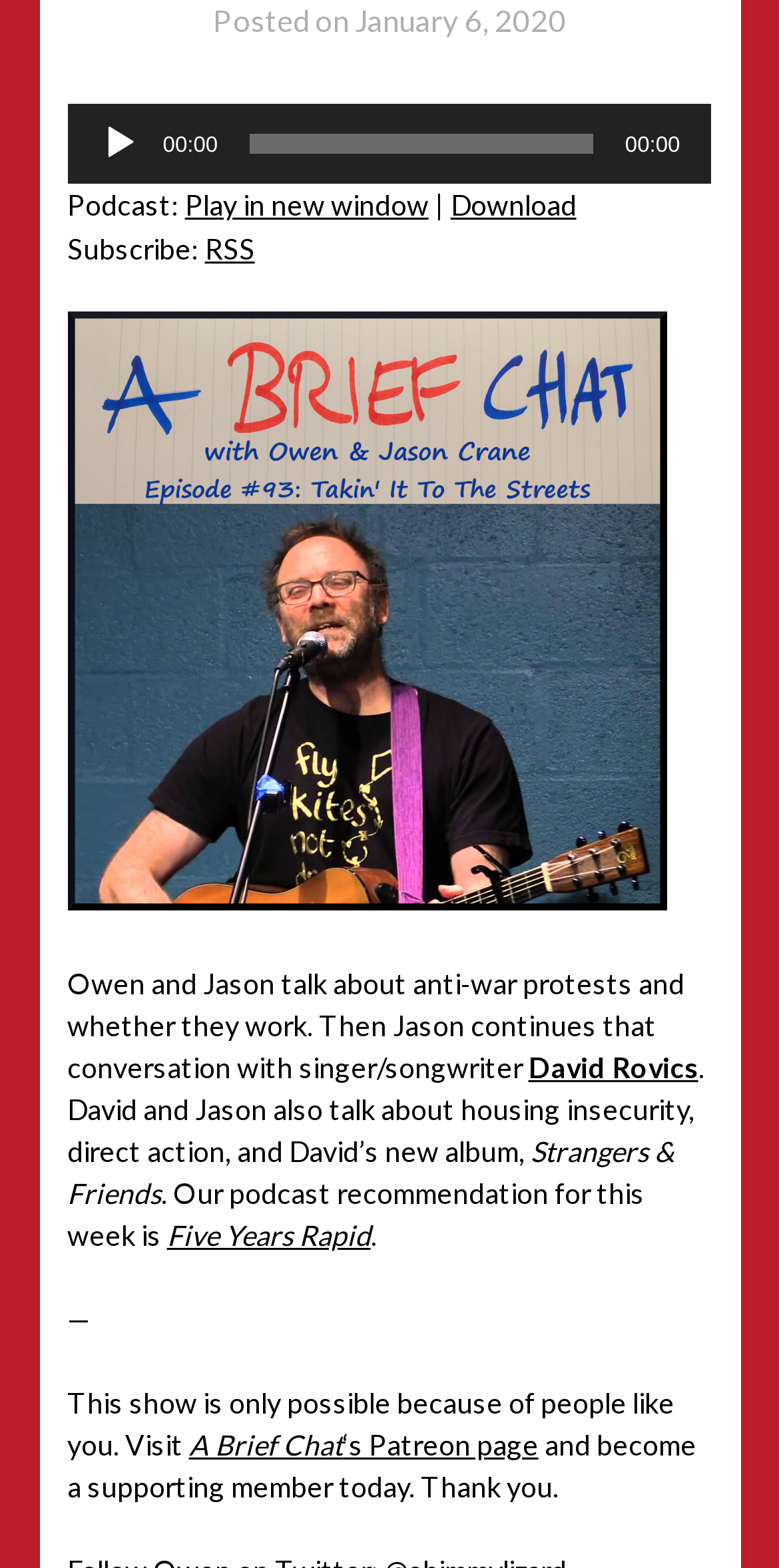Please indicate the bounding box coordinates of the element's region to be clicked to achieve the instruction: "View Student Code of Conduct". Provide the coordinates as four float numbers between 0 and 1, i.e., [left, top, right, bottom].

None